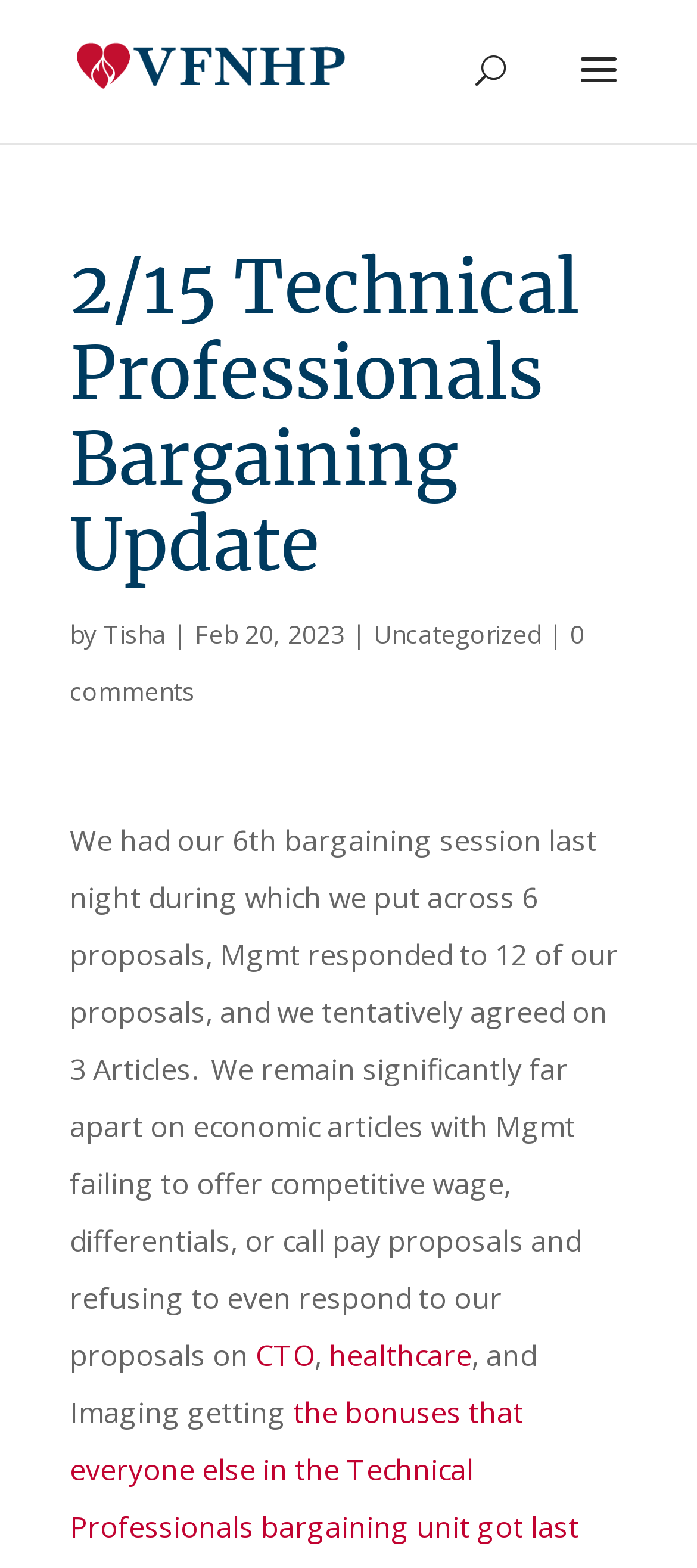Extract the primary headline from the webpage and present its text.

2/15 Technical Professionals Bargaining Update